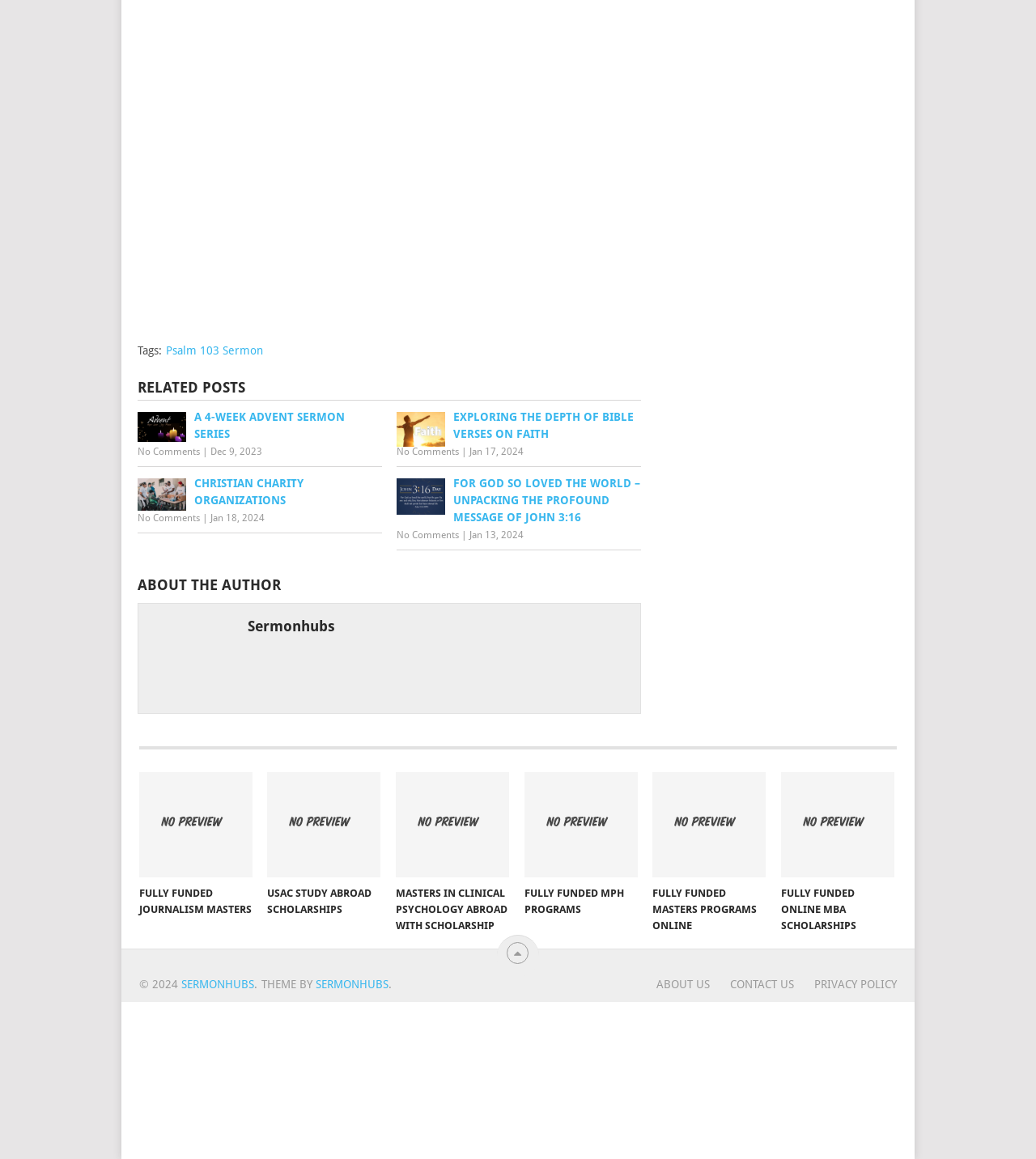Please determine the bounding box of the UI element that matches this description: aria-label="ez-toc-toggle-icon-1". The coordinates should be given as (top-left x, top-left y, bottom-right x, bottom-right y), with all values between 0 and 1.

None